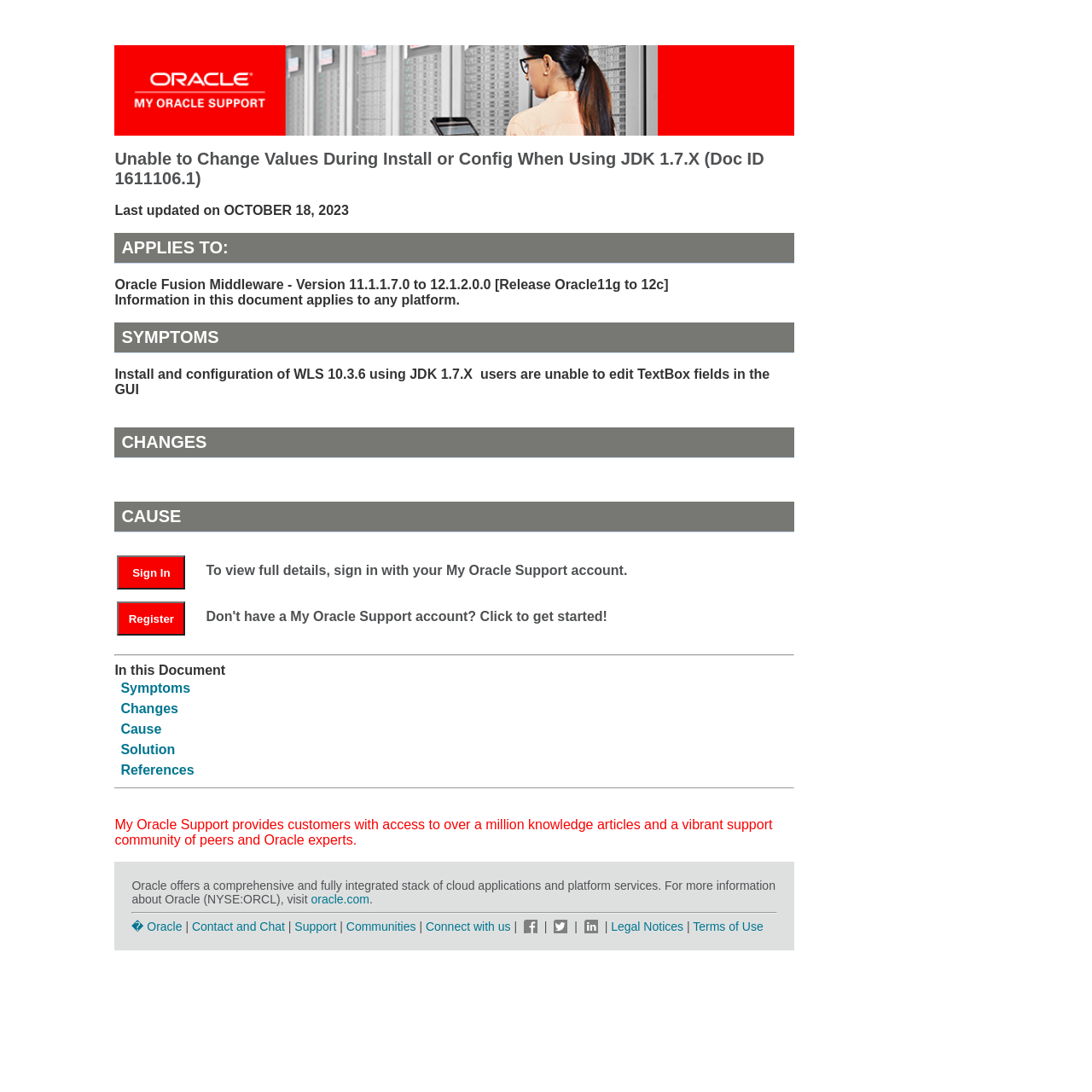Highlight the bounding box of the UI element that corresponds to this description: "Legal Notices".

[0.56, 0.842, 0.626, 0.854]